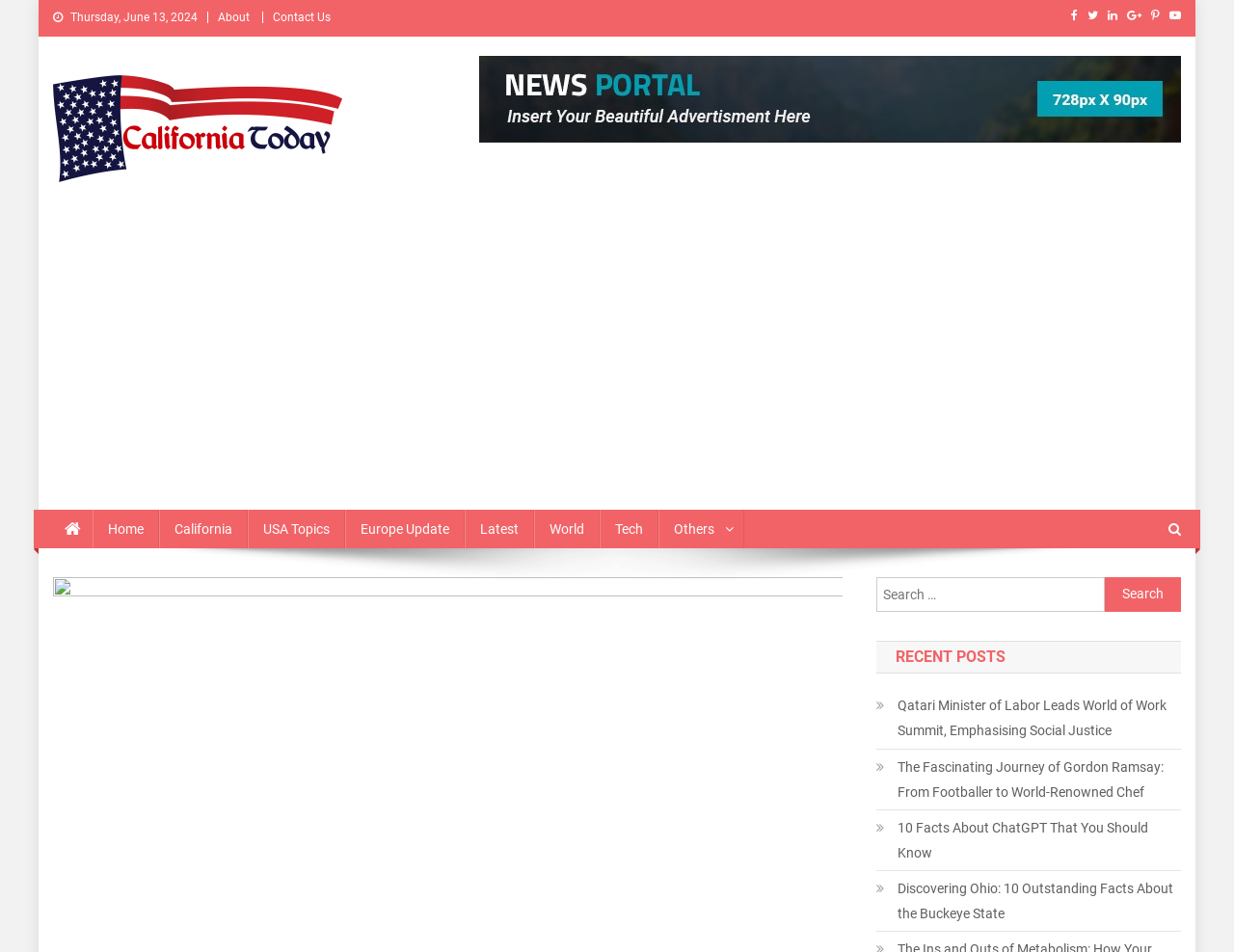Determine the bounding box coordinates of the region I should click to achieve the following instruction: "Read the latest news". Ensure the bounding box coordinates are four float numbers between 0 and 1, i.e., [left, top, right, bottom].

[0.377, 0.535, 0.433, 0.575]